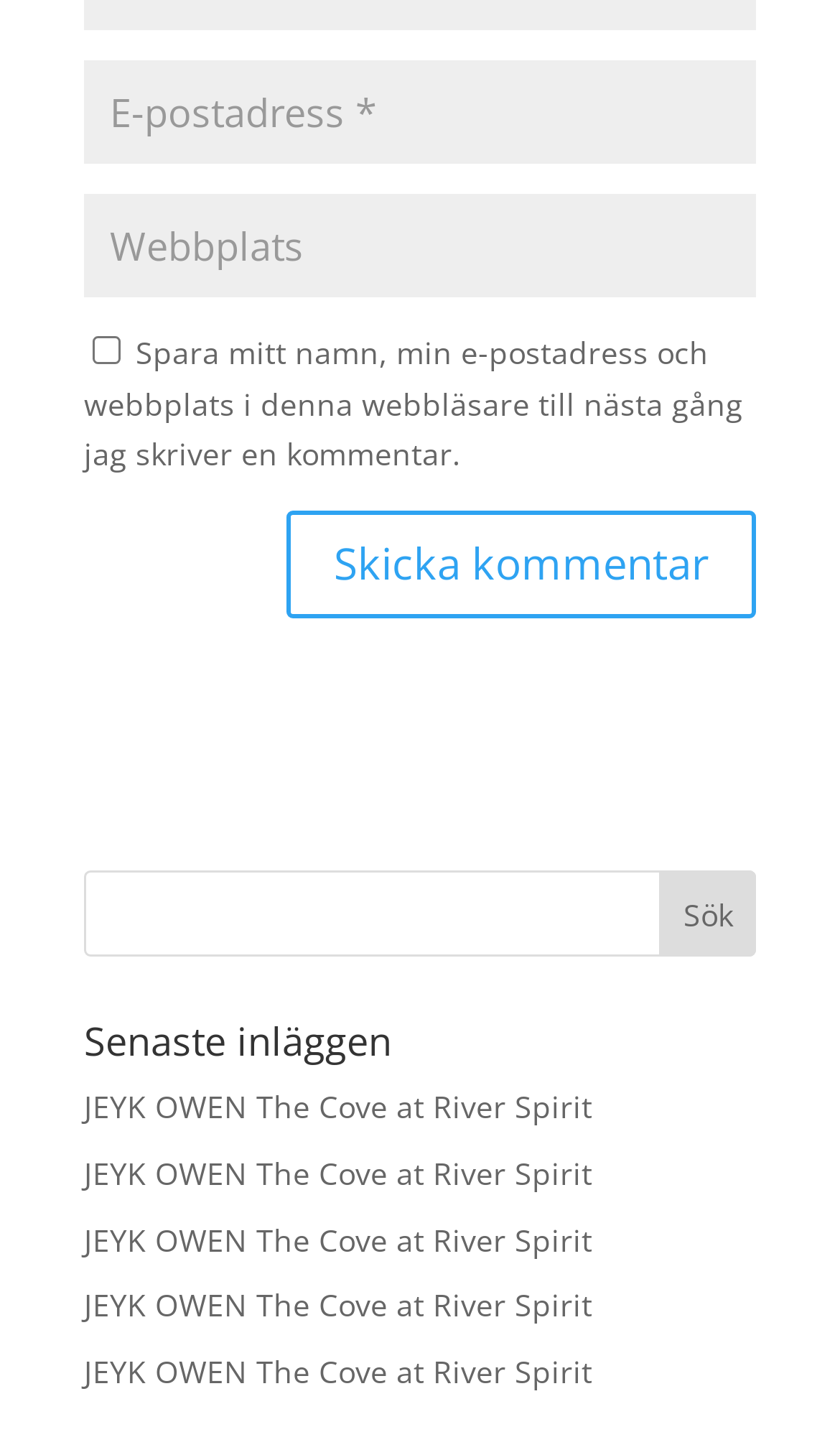Identify the bounding box coordinates of the area that should be clicked in order to complete the given instruction: "Submit a comment". The bounding box coordinates should be four float numbers between 0 and 1, i.e., [left, top, right, bottom].

[0.341, 0.351, 0.9, 0.425]